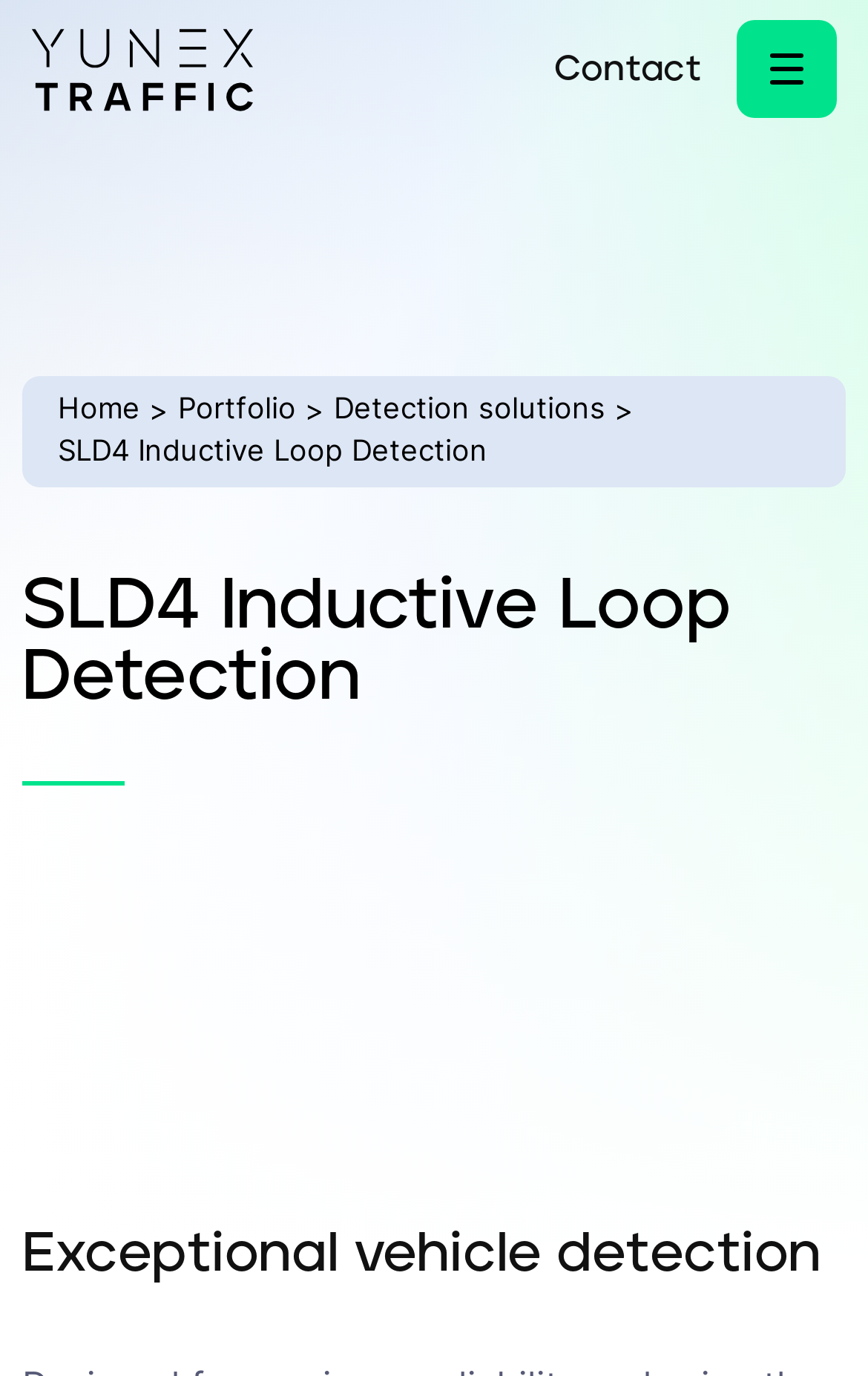Kindly respond to the following question with a single word or a brief phrase: 
What are the main sections of the website?

Home, Portfolio, Detection solutions